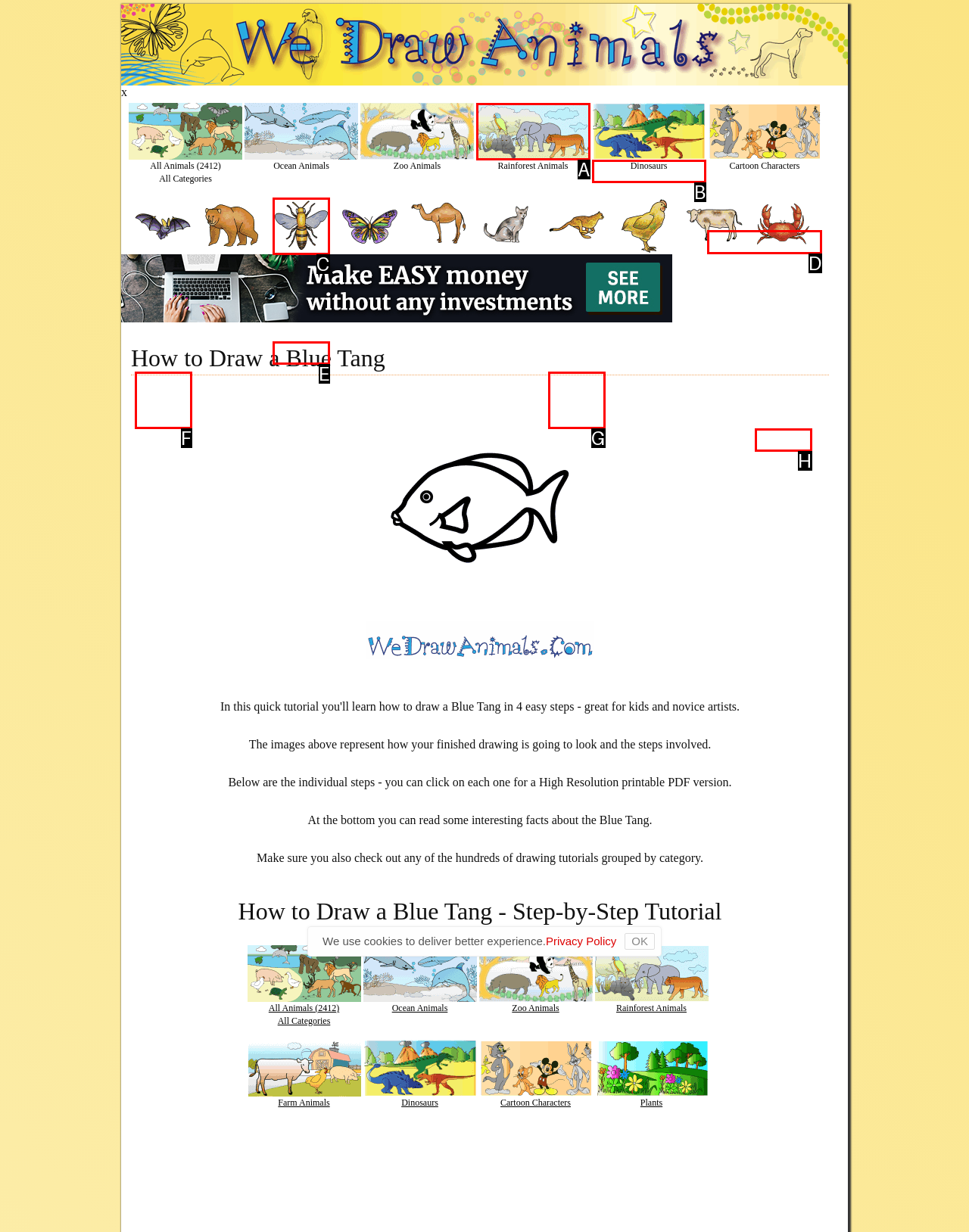Please indicate which HTML element should be clicked to fulfill the following task: Explore cartoon characters. Provide the letter of the selected option.

D